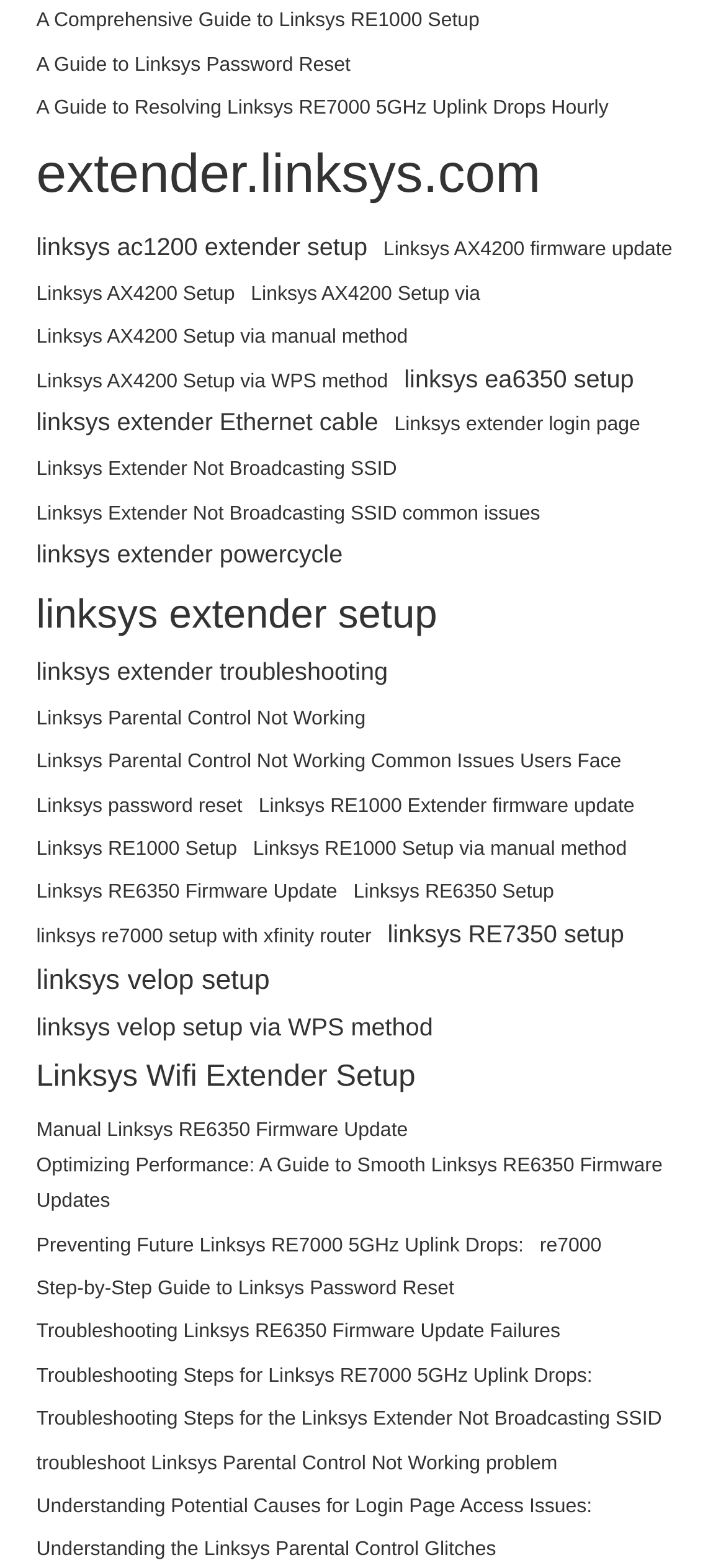Using the given element description, provide the bounding box coordinates (top-left x, top-left y, bottom-right x, bottom-right y) for the corresponding UI element in the screenshot: re7000

[0.743, 0.783, 0.828, 0.806]